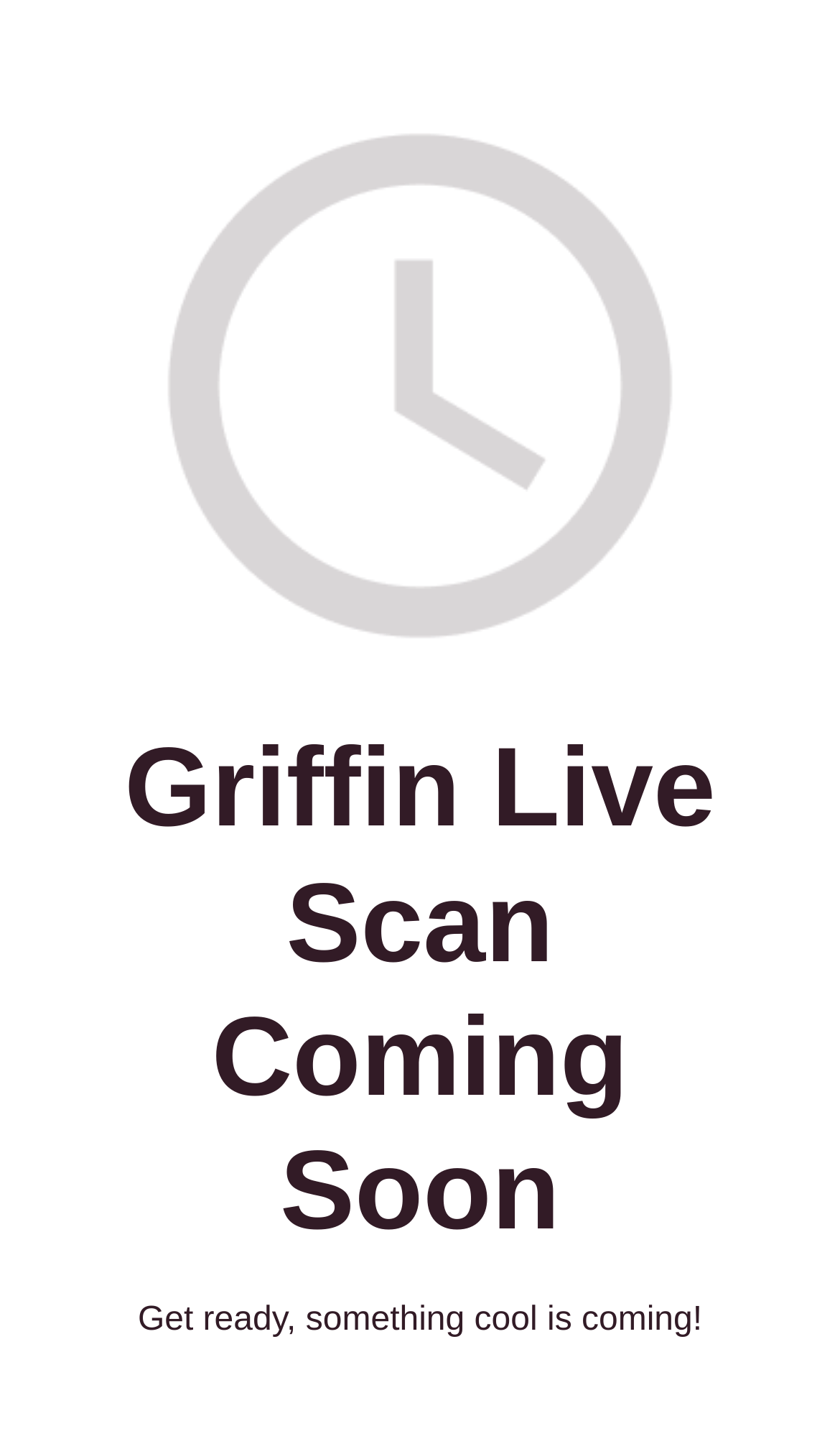Generate the main heading text from the webpage.

Griffin Live Scan
Coming Soon